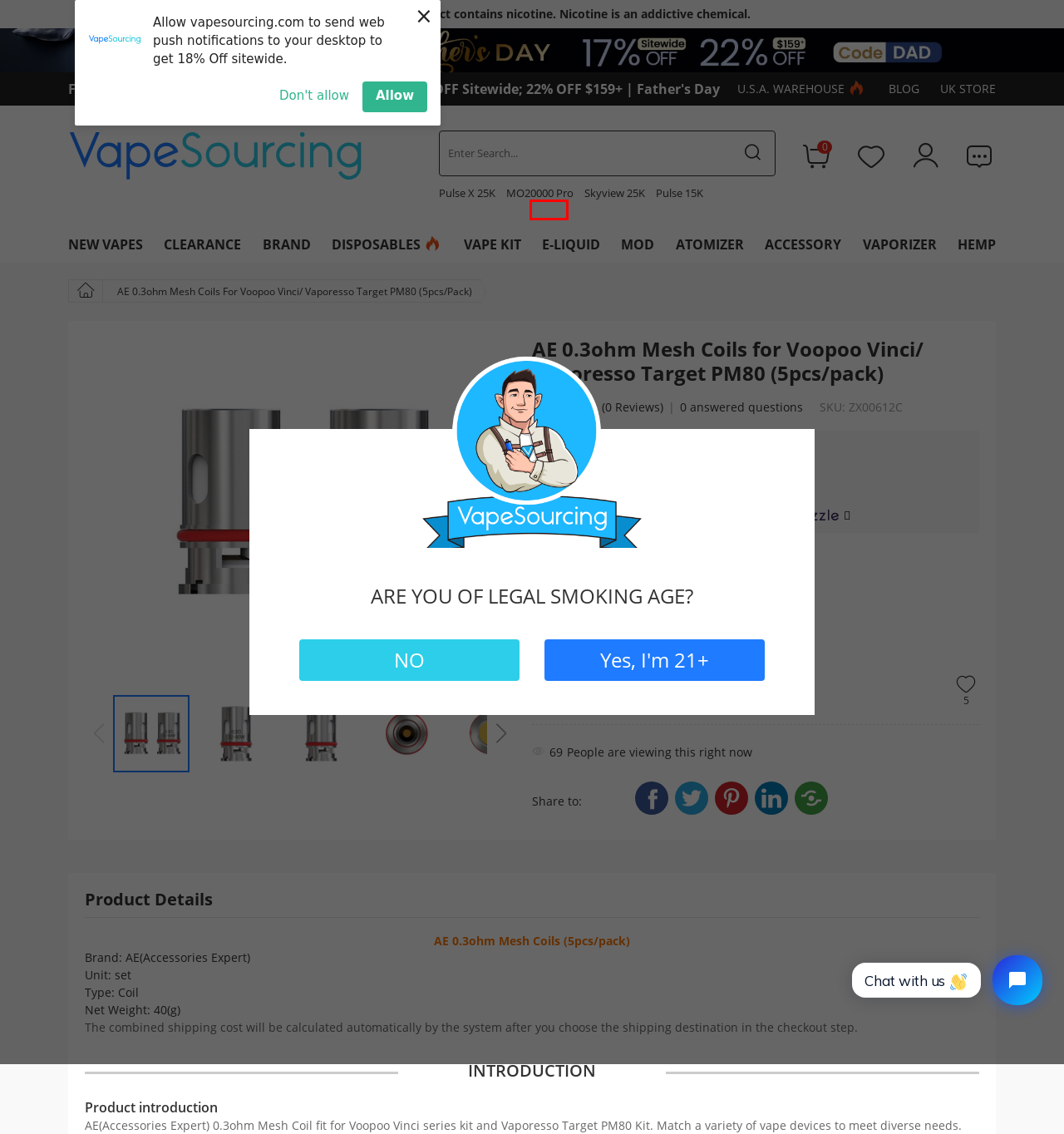You are given a screenshot of a webpage with a red rectangle bounding box around an element. Choose the best webpage description that matches the page after clicking the element in the bounding box. Here are the candidates:
A. Lost Vape LightRise TB 18K Disposable $12.88 Vape Online | Vapesourcing
B. New Vapes Sale, Buy New Vape Kits, Mods Online | Vapesourcing
C. Lost Mary MO20000 Pro Disposable Vape $13.79 | Vapesourcing
D. Top Vape Brand 2024, Find Best Vapes Brands Here | Vapesourcing
E. Geek Bar Skyview 25000 Disposable Vape | Vapesourcing
F. Vape Shop Near Me | Best Vape Shop Online UK
G. High Quality E-cigarette Accessory, E-Cig Accessories Wholesale | Vapesourcing
H. Vaporizer - Best Dry Herb Vaporizer & Wax Vaporizer For Sale | Vapesourcing

A